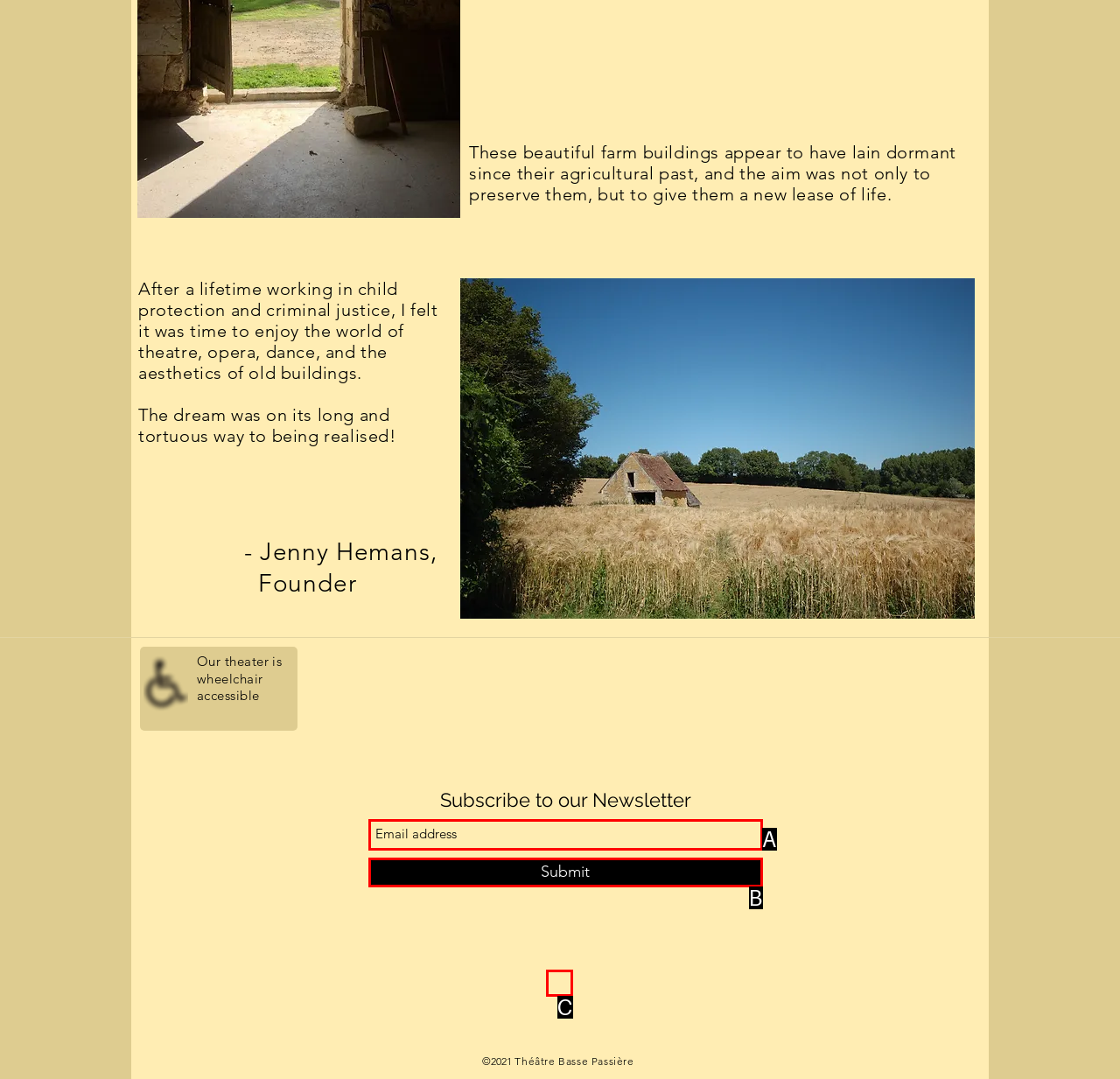Given the description: 16 August 20218 August 2023, pick the option that matches best and answer with the corresponding letter directly.

None